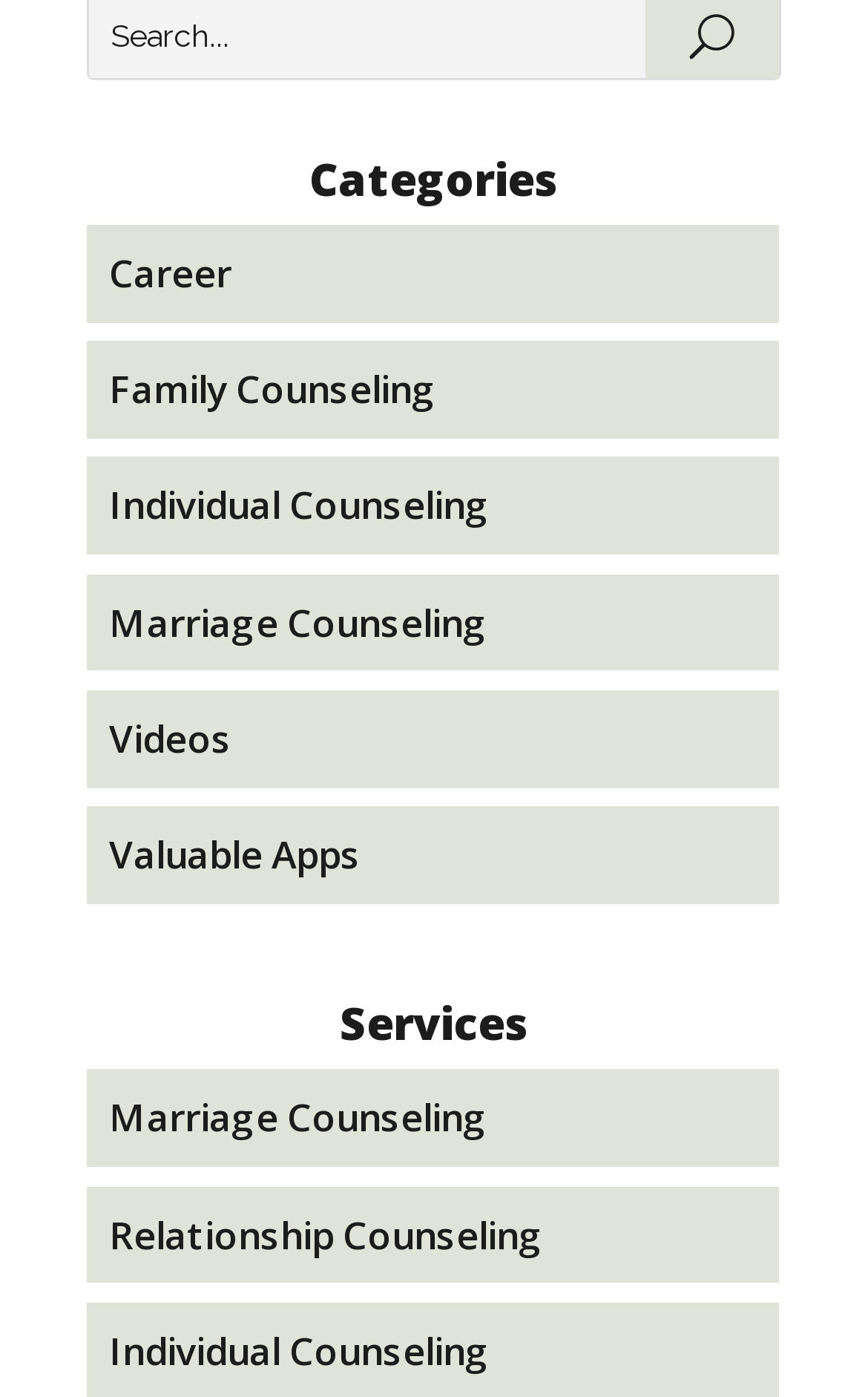How many counseling services are offered?
Based on the image, please offer an in-depth response to the question.

I counted the number of links that contain the word 'Counseling' under both the 'Categories' and 'Services' headings. There are 'Family Counseling', 'Individual Counseling', 'Marriage Counseling', and 'Relationship Counseling'. There are 4 counseling services in total.